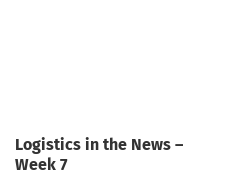Generate a descriptive account of all visible items and actions in the image.

The image is part of a series titled "Logistics in the News," specifically highlighting entries for Week 7. This particular post features a link to content relevant to the logistics industry, offering insights and updates pertinent to current events. The layout suggests an emphasis on engaging readers with the most recent developments, encouraging them to explore further by clicking on the associated links for detailed information.